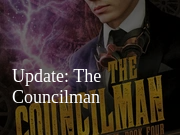Answer briefly with one word or phrase:
What is the number of the book in the series?

Four